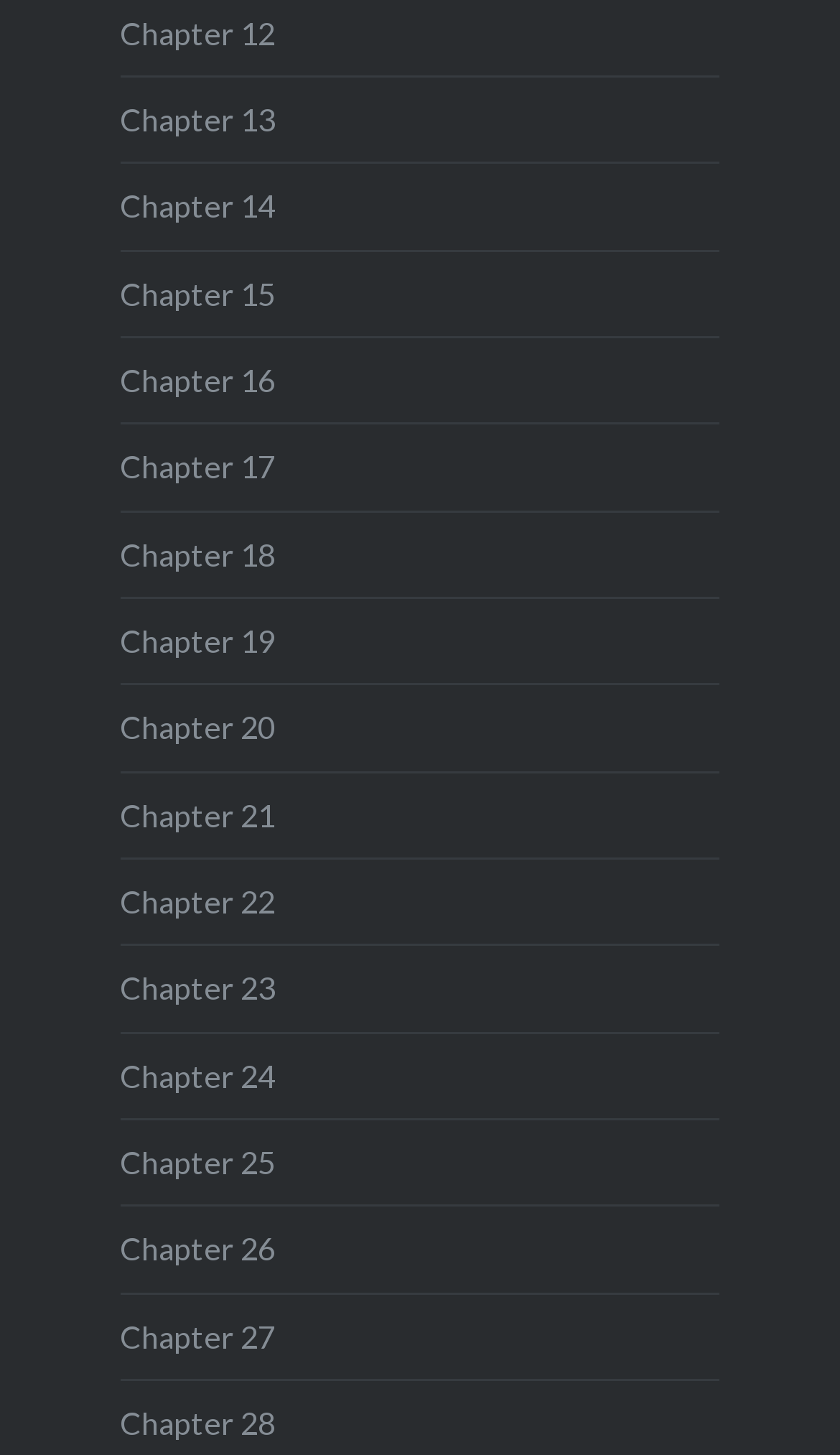Indicate the bounding box coordinates of the element that needs to be clicked to satisfy the following instruction: "access Chapter 20". The coordinates should be four float numbers between 0 and 1, i.e., [left, top, right, bottom].

[0.143, 0.488, 0.328, 0.513]